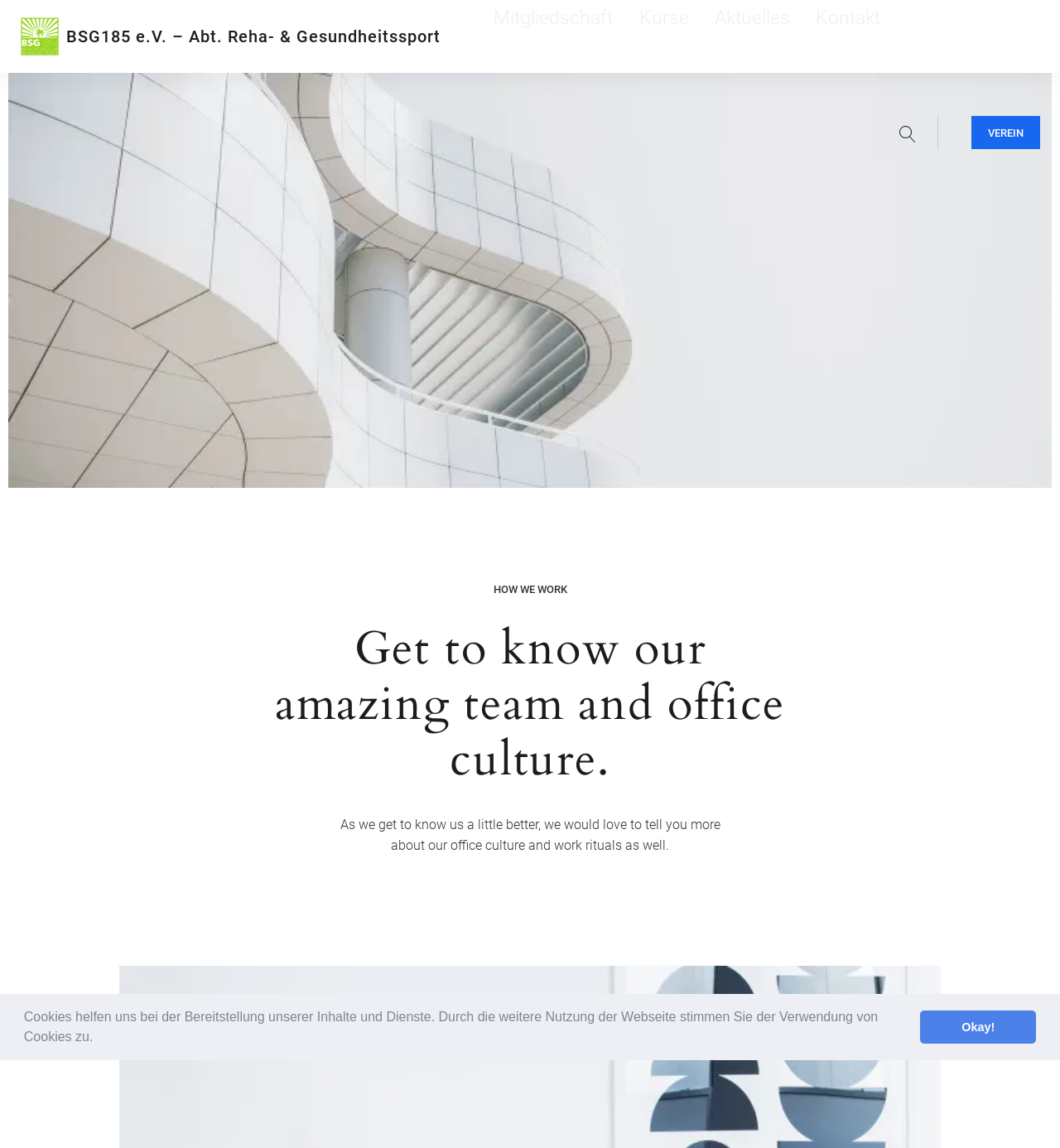Pinpoint the bounding box coordinates for the area that should be clicked to perform the following instruction: "go to Kontakt".

[0.663, 0.0, 0.702, 0.063]